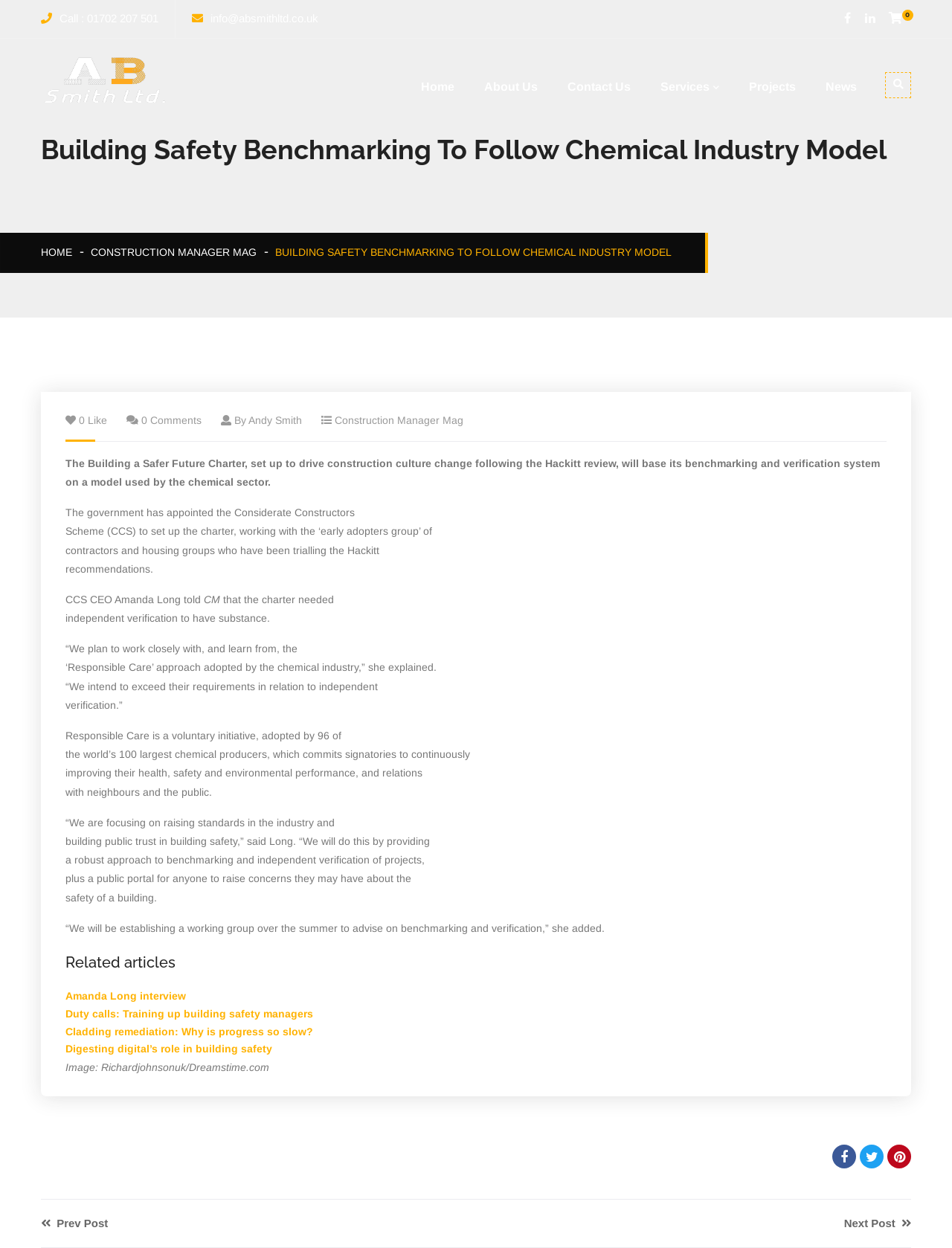Using the provided element description: "Call : 01702 207 501", identify the bounding box coordinates. The coordinates should be four floats between 0 and 1 in the order [left, top, right, bottom].

[0.043, 0.01, 0.166, 0.02]